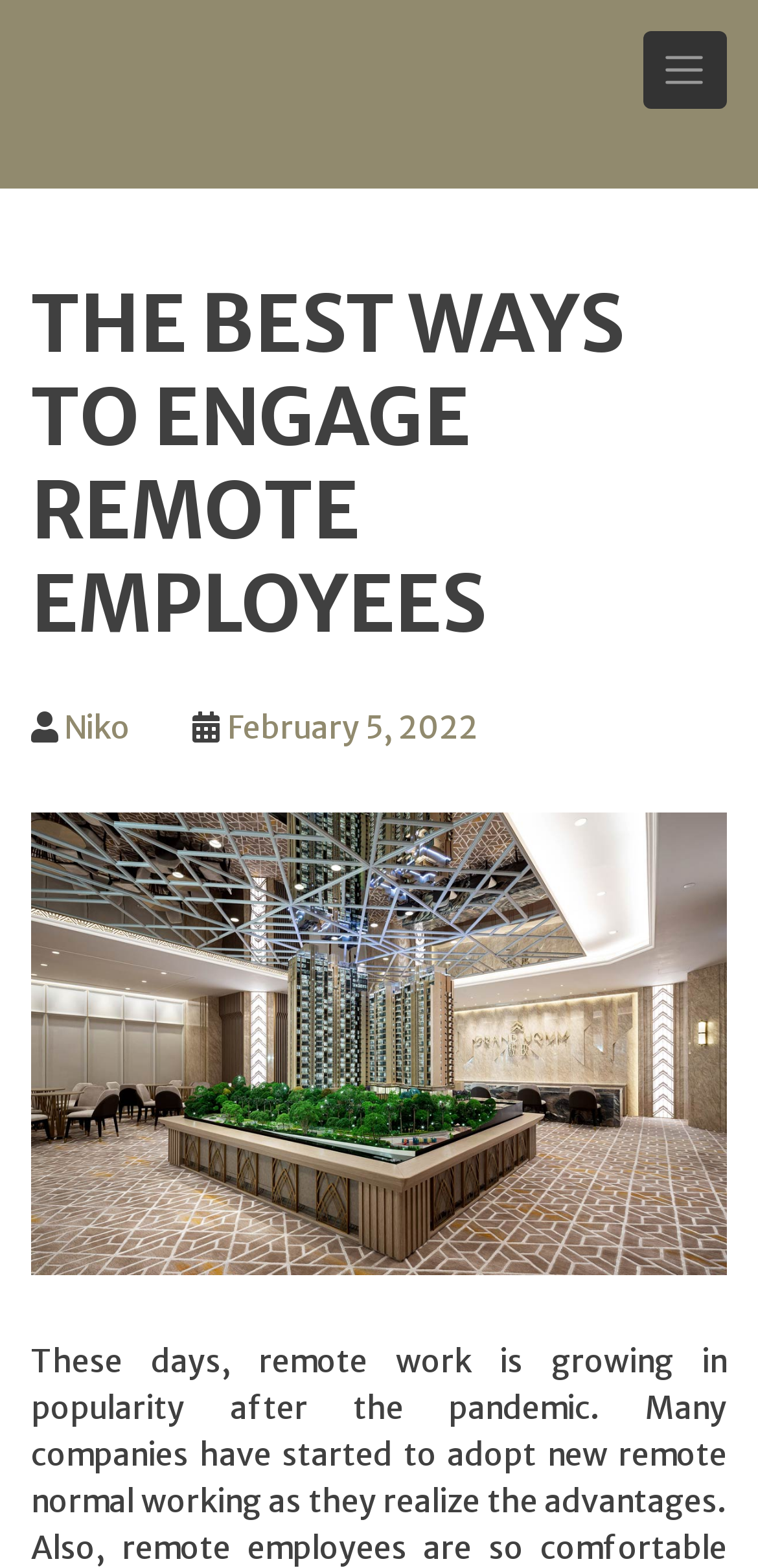Given the following UI element description: "February 5, 2022May 31, 2022", find the bounding box coordinates in the webpage screenshot.

[0.3, 0.451, 0.631, 0.476]